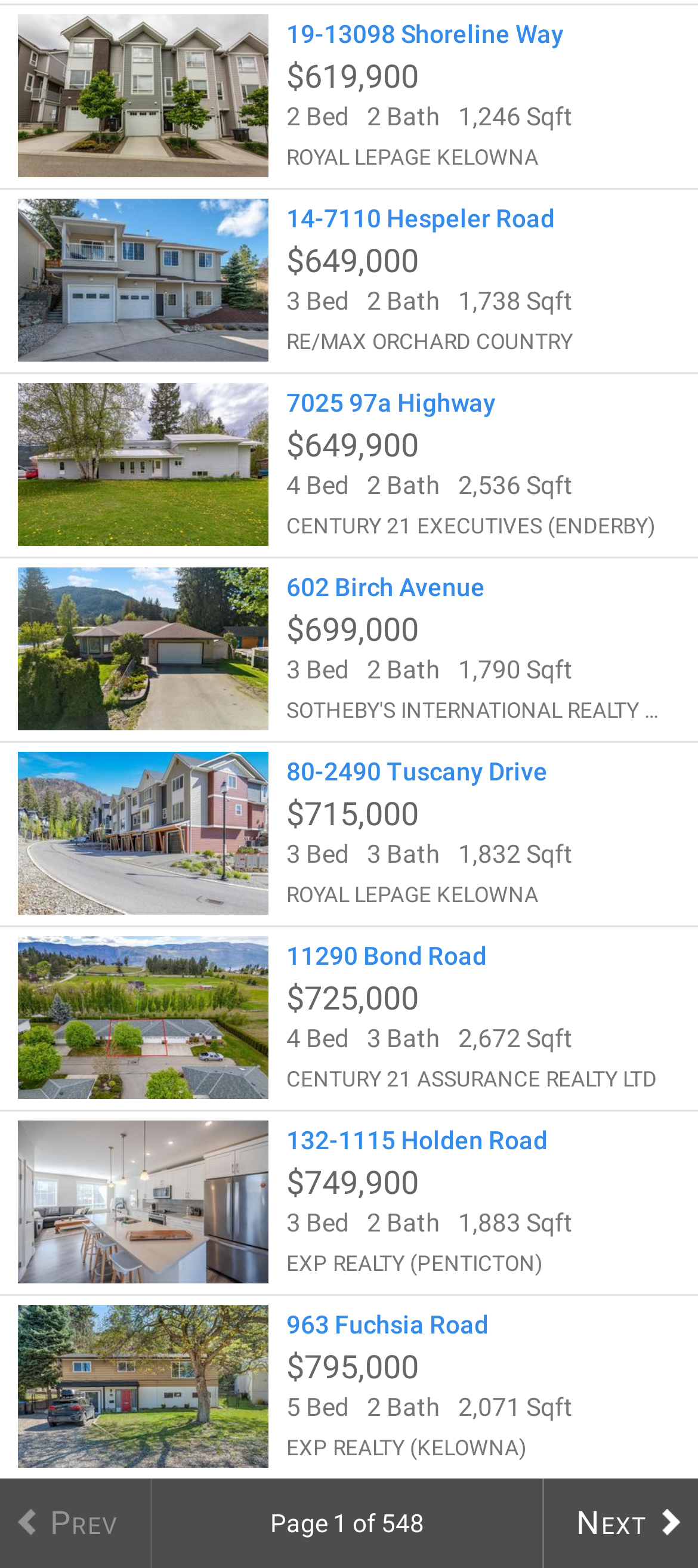Can I navigate to the previous page?
Refer to the screenshot and deliver a thorough answer to the question presented.

I saw a 'Prev' link at the bottom of the page, which suggests that I can navigate to the previous page of properties.